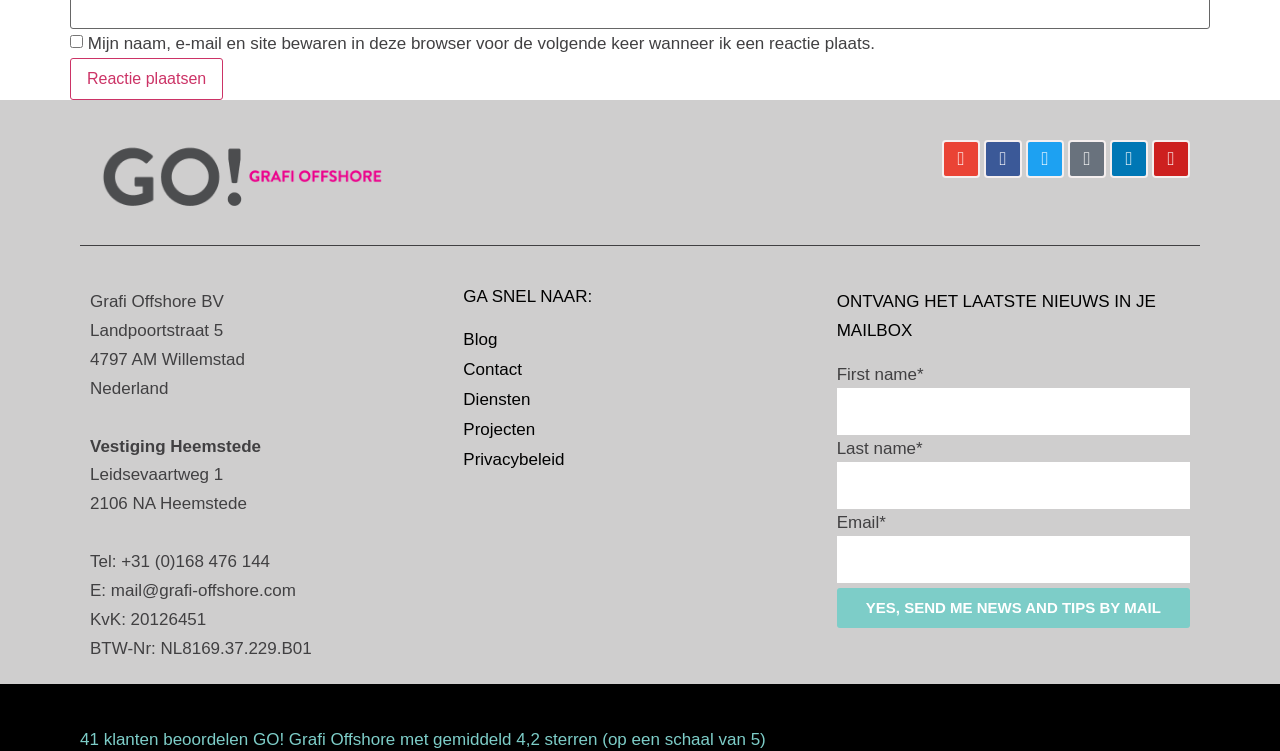Mark the bounding box of the element that matches the following description: "Blog".

[0.362, 0.433, 0.638, 0.473]